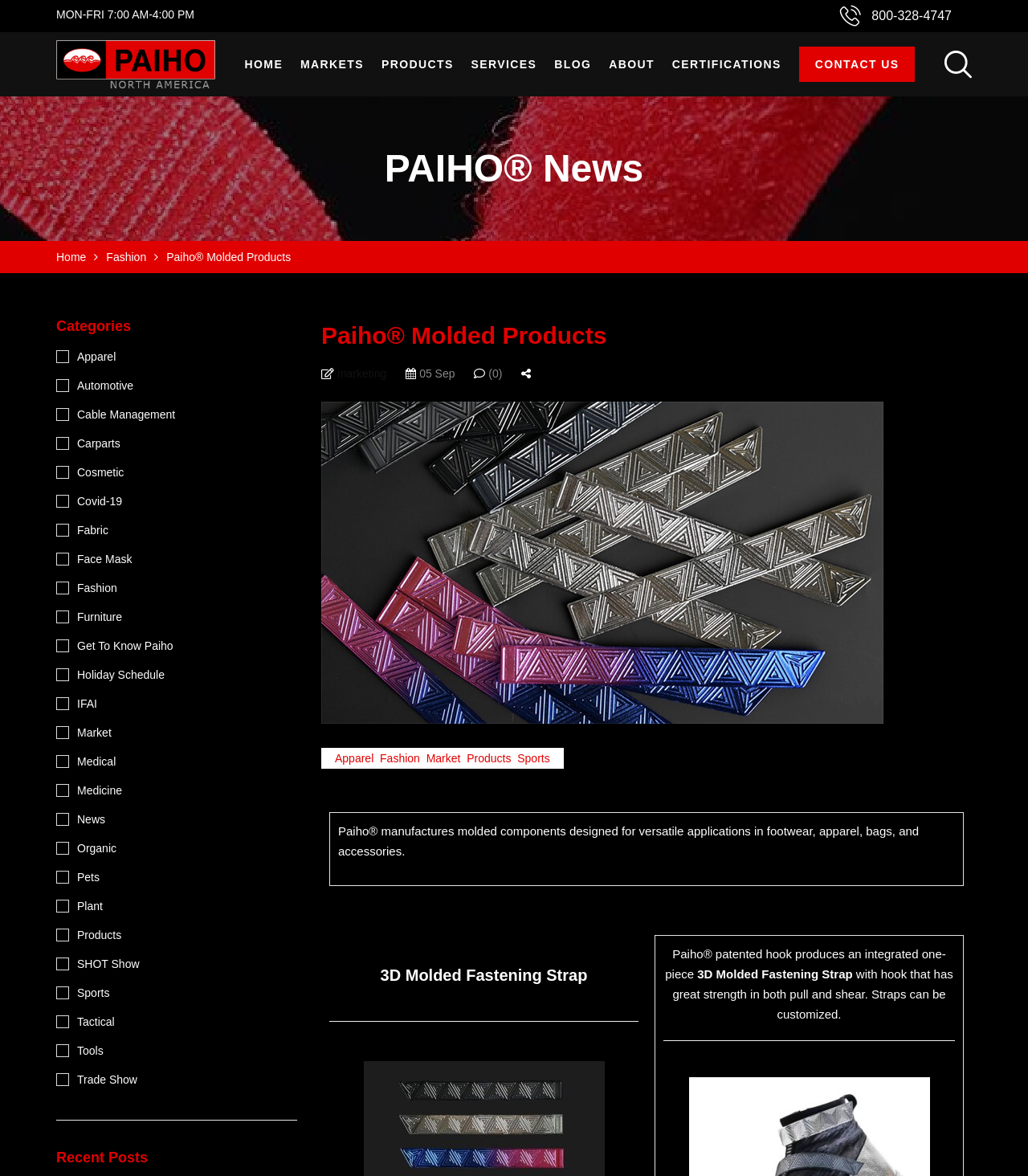Find and provide the bounding box coordinates for the UI element described here: "Employment". The coordinates should be given as four float numbers between 0 and 1: [left, top, right, bottom].

None